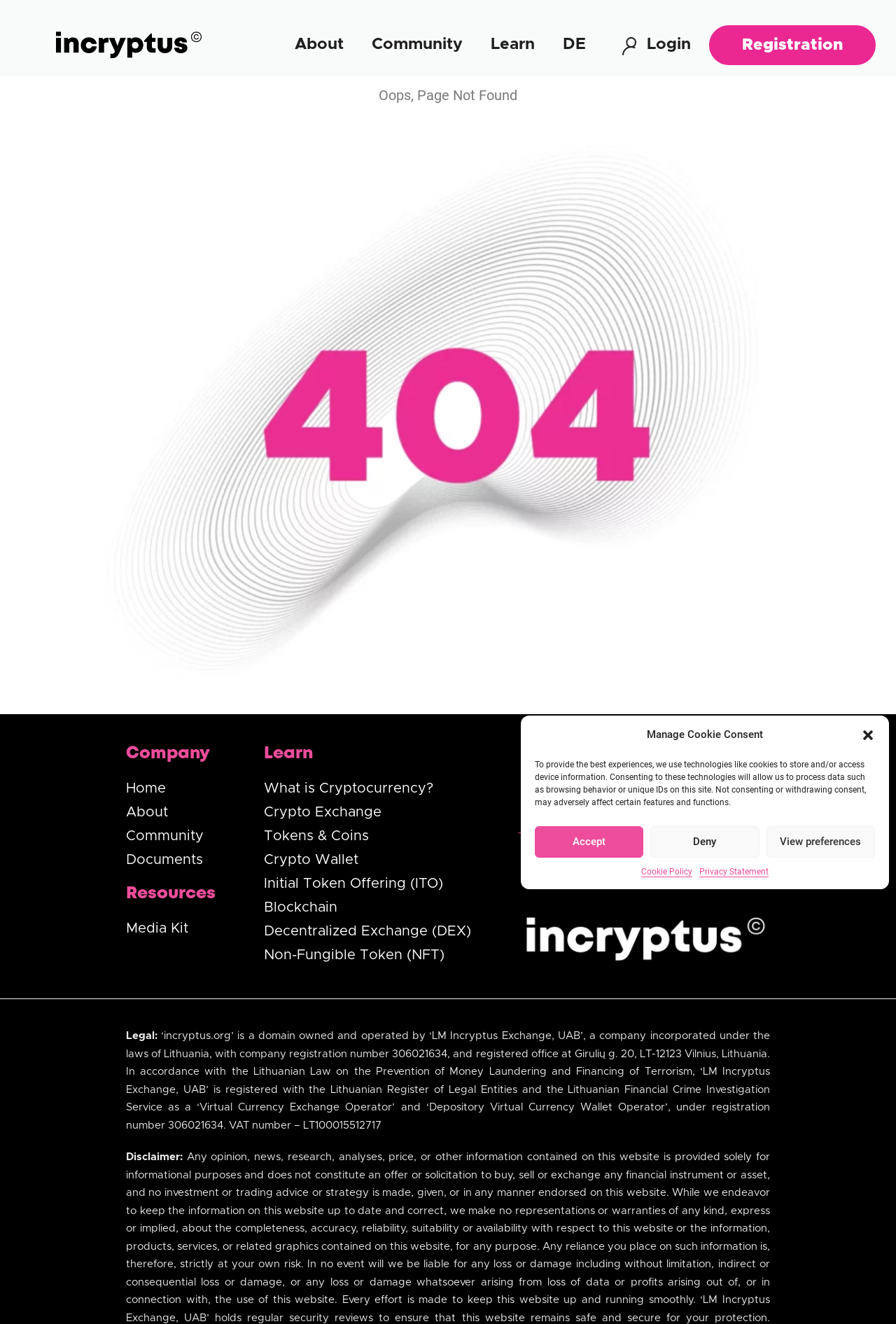Can you specify the bounding box coordinates for the region that should be clicked to fulfill this instruction: "Click the 'About' link".

[0.313, 0.022, 0.399, 0.046]